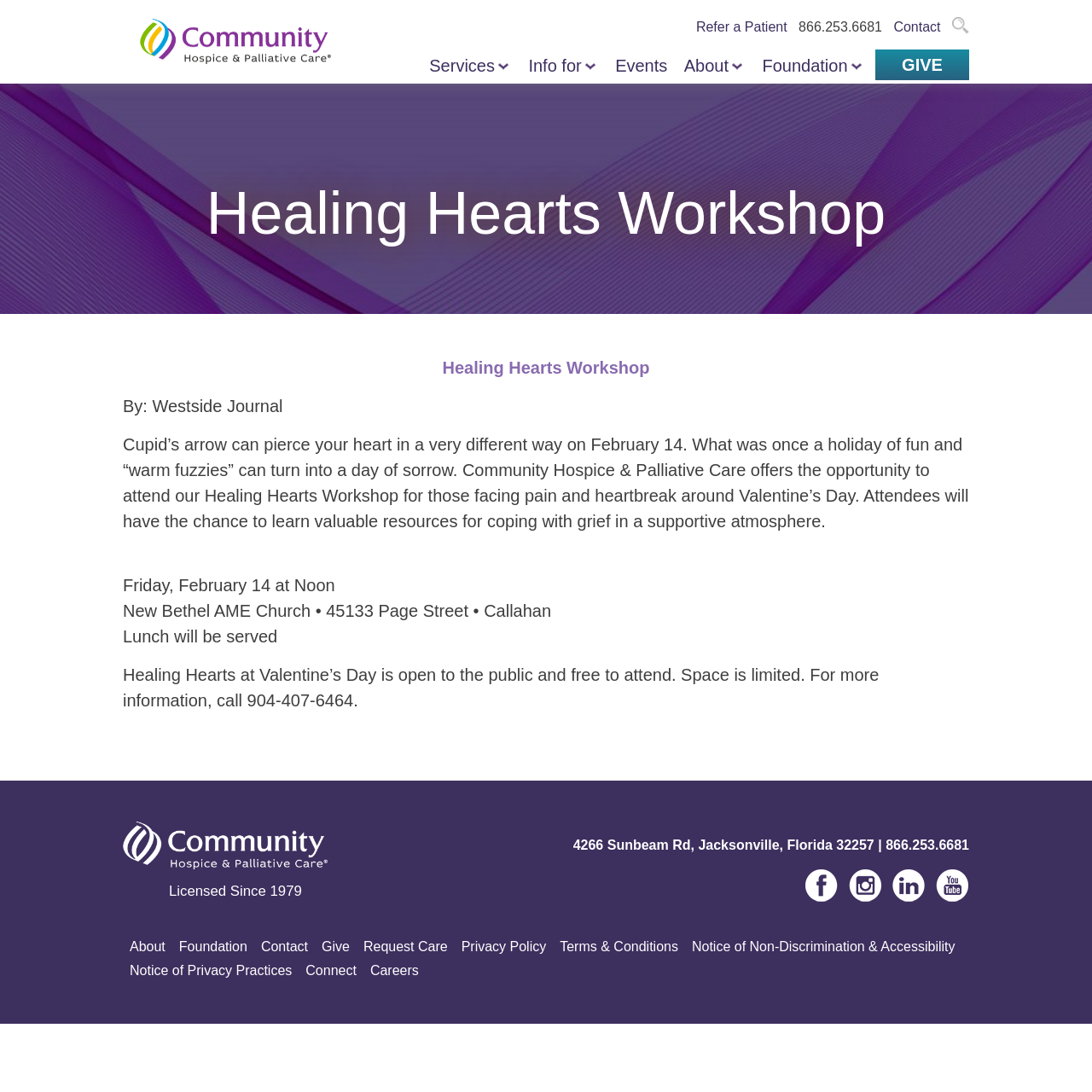Please find the bounding box coordinates of the clickable region needed to complete the following instruction: "Call the phone number 866.253.6681". The bounding box coordinates must consist of four float numbers between 0 and 1, i.e., [left, top, right, bottom].

[0.731, 0.018, 0.808, 0.031]